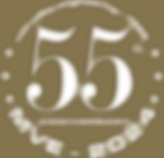What is the background color of the seal?
Please provide a detailed answer to the question.

The design of the seal incorporates a warm, golden background, which complements the celebratory theme and enhances the overall visual appeal.